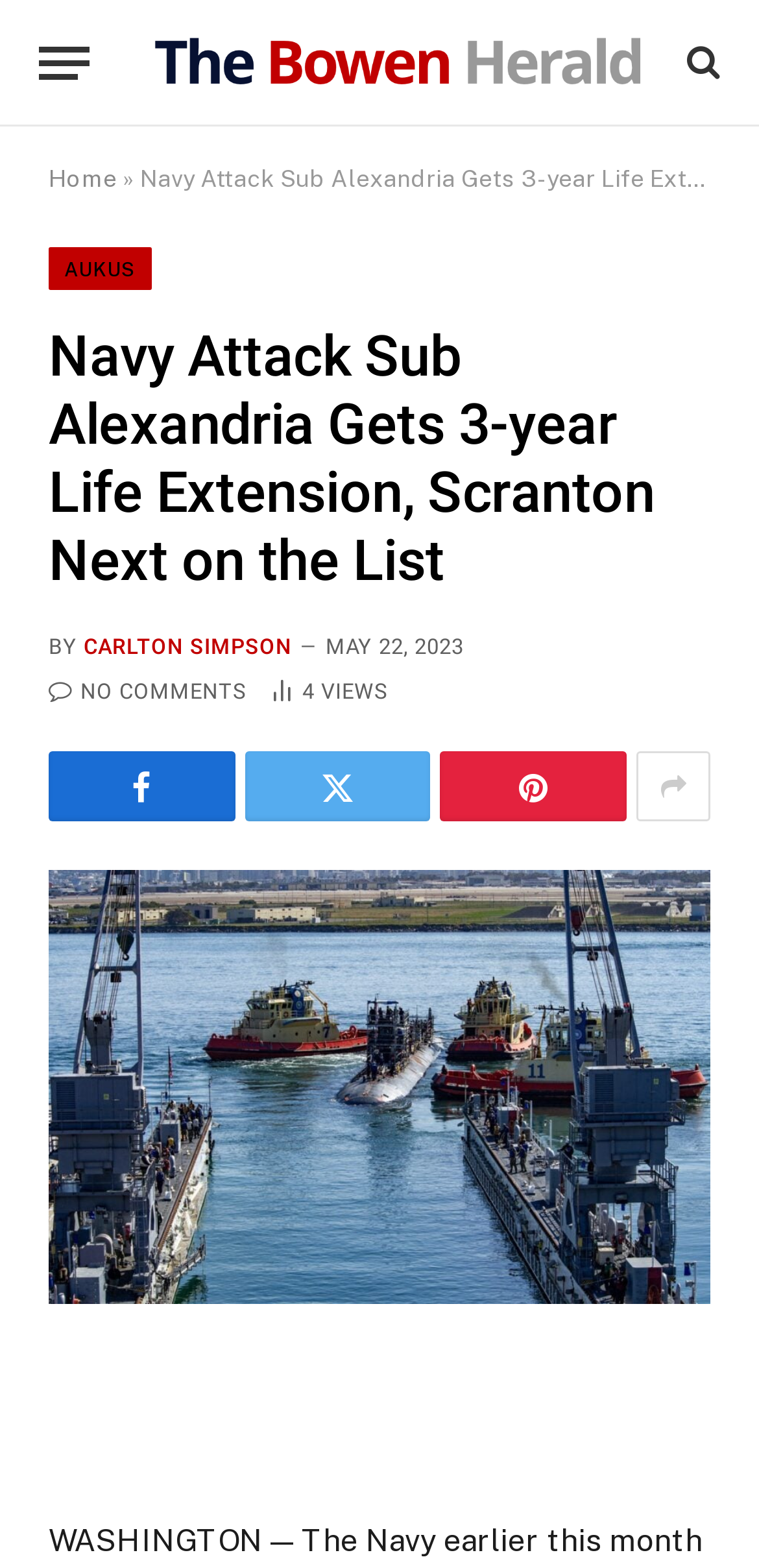Please determine the bounding box coordinates, formatted as (top-left x, top-left y, bottom-right x, bottom-right y), with all values as floating point numbers between 0 and 1. Identify the bounding box of the region described as: title="Show More Social Sharing"

[0.839, 0.48, 0.936, 0.524]